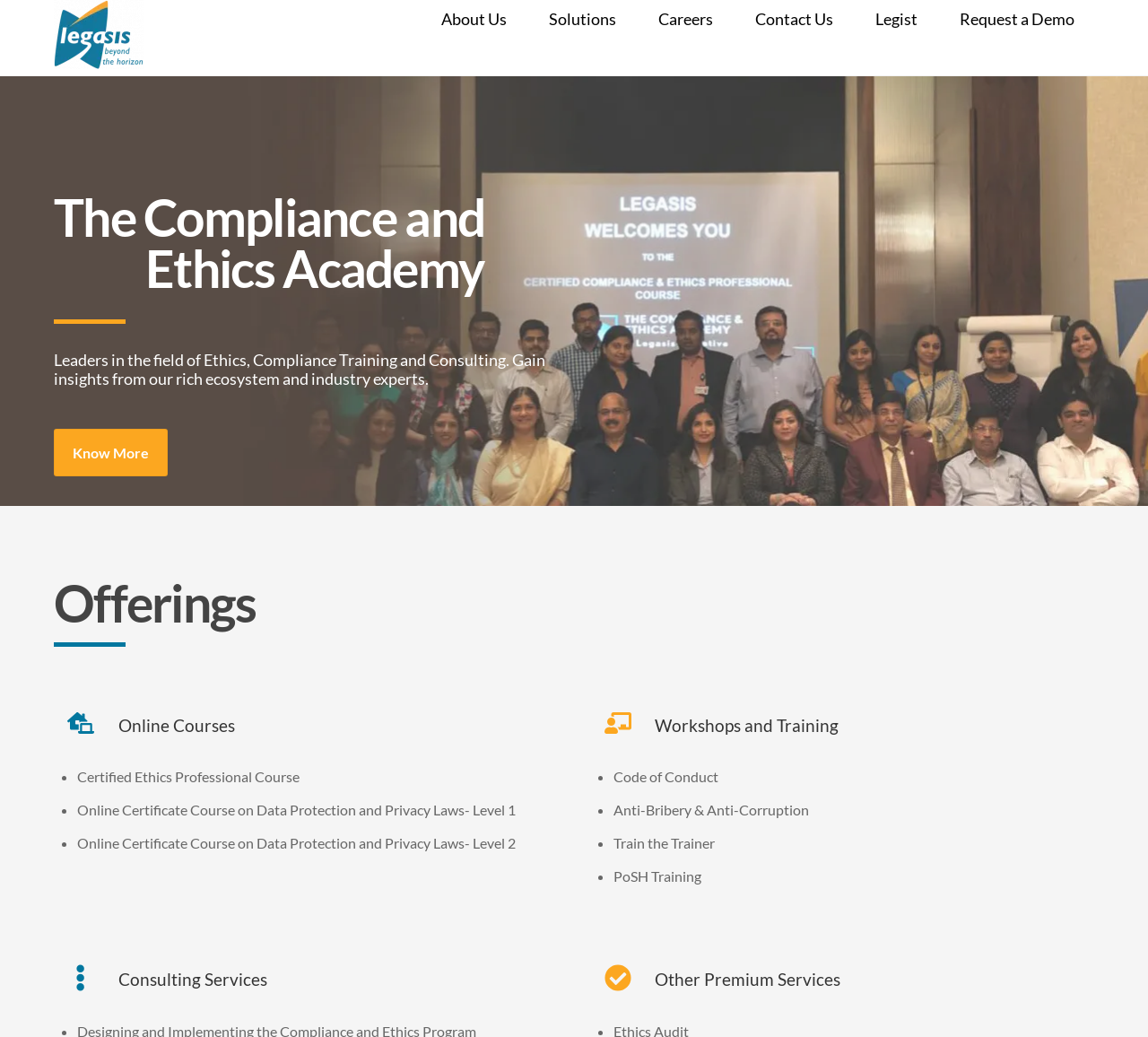Articulate a detailed summary of the webpage's content and design.

The webpage is about the Compliance and Ethics Academy, a leader in the field of ethics, compliance training, and consulting. At the top left corner, there is a logo of Legasis, accompanied by a link to the Legasis website. 

Below the logo, there is a navigation menu with links to various sections of the website, including "About Us", "Solutions", "Careers", "Contact Us", "Legist", and "Request a Demo". 

The main content of the webpage starts with a heading that reads "The Compliance and Ethics Academy", followed by a brief description of the academy's expertise in ethics, compliance training, and consulting. 

There is a "Know More" link below the description, which likely leads to more information about the academy's offerings. 

The webpage then highlights the academy's offerings, which include online courses, certified ethics professional courses, and online certificate courses on data protection and privacy laws. These courses are listed in bullet points, with each point accompanied by a list marker. 

Further down, the webpage mentions workshops and training, as well as consulting services, including code of conduct, anti-bribery and anti-corruption, train the trainer, and PoSH training. These services are also listed in bullet points. 

Finally, there is a mention of other premium services offered by the academy.